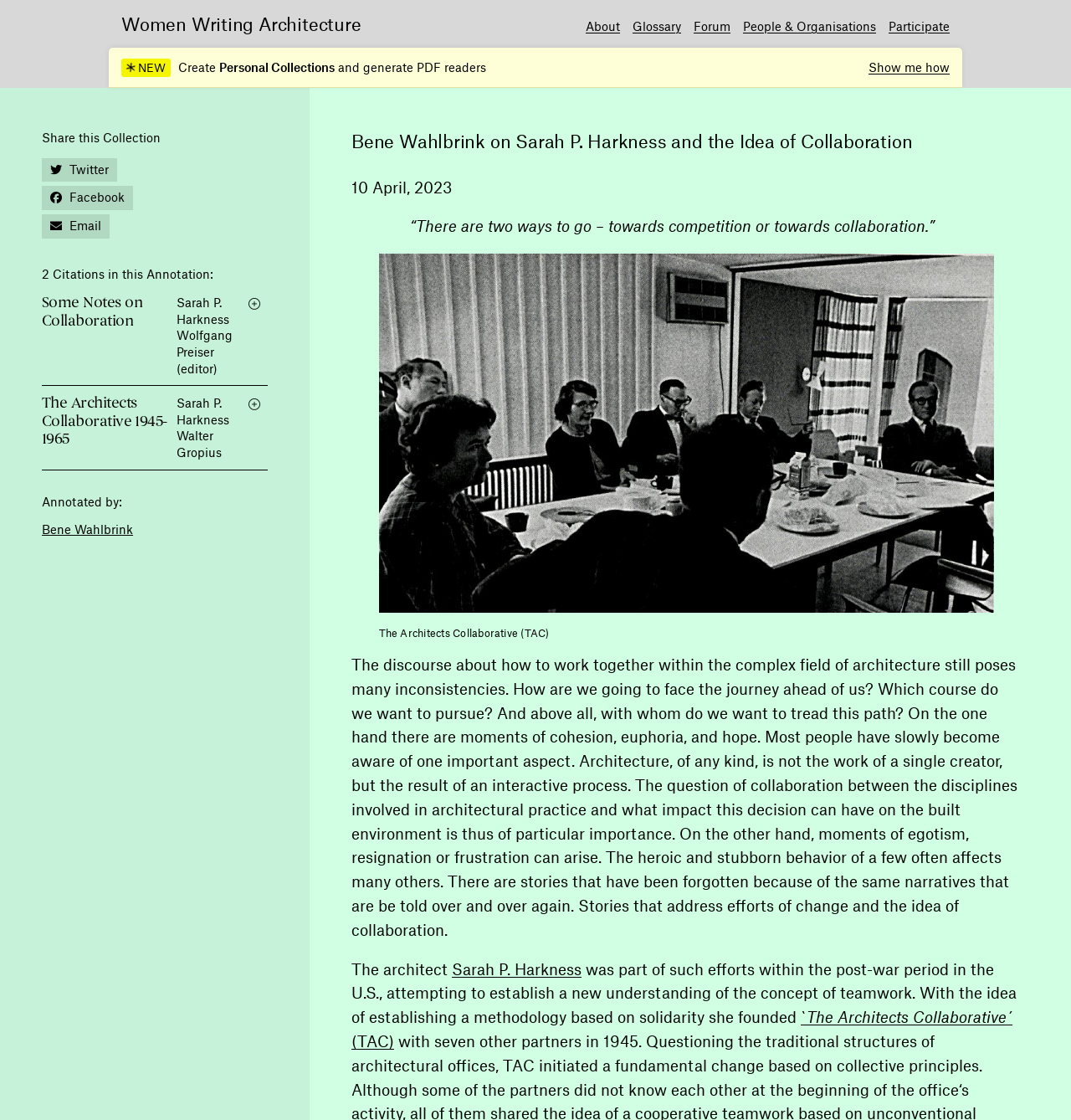Bounding box coordinates should be provided in the format (top-left x, top-left y, bottom-right x, bottom-right y) with all values between 0 and 1. Identify the bounding box for this UI element: Bene Wahlbrink

[0.039, 0.466, 0.124, 0.479]